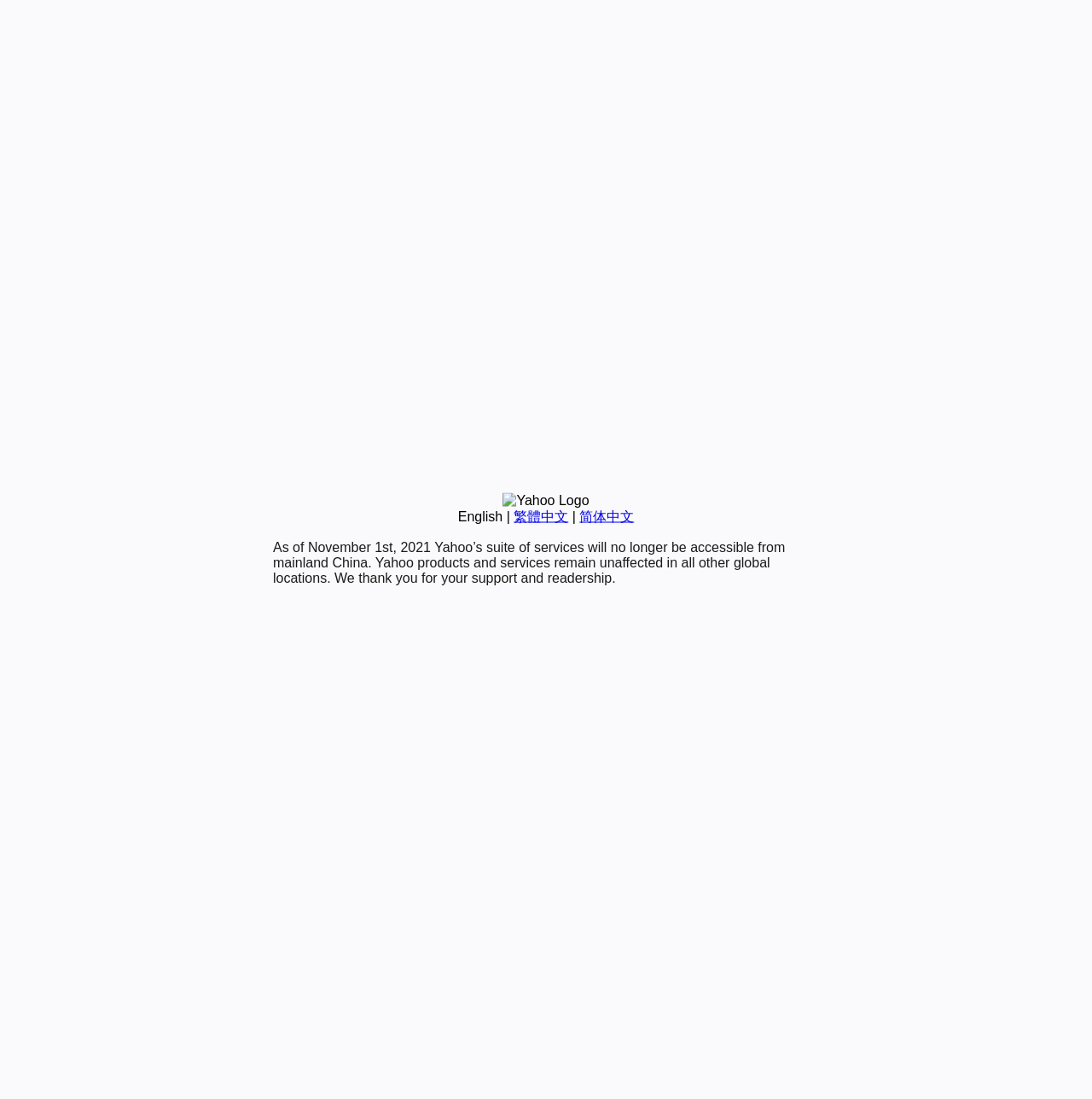Bounding box coordinates are specified in the format (top-left x, top-left y, bottom-right x, bottom-right y). All values are floating point numbers bounded between 0 and 1. Please provide the bounding box coordinate of the region this sentence describes: 简体中文

[0.531, 0.463, 0.581, 0.476]